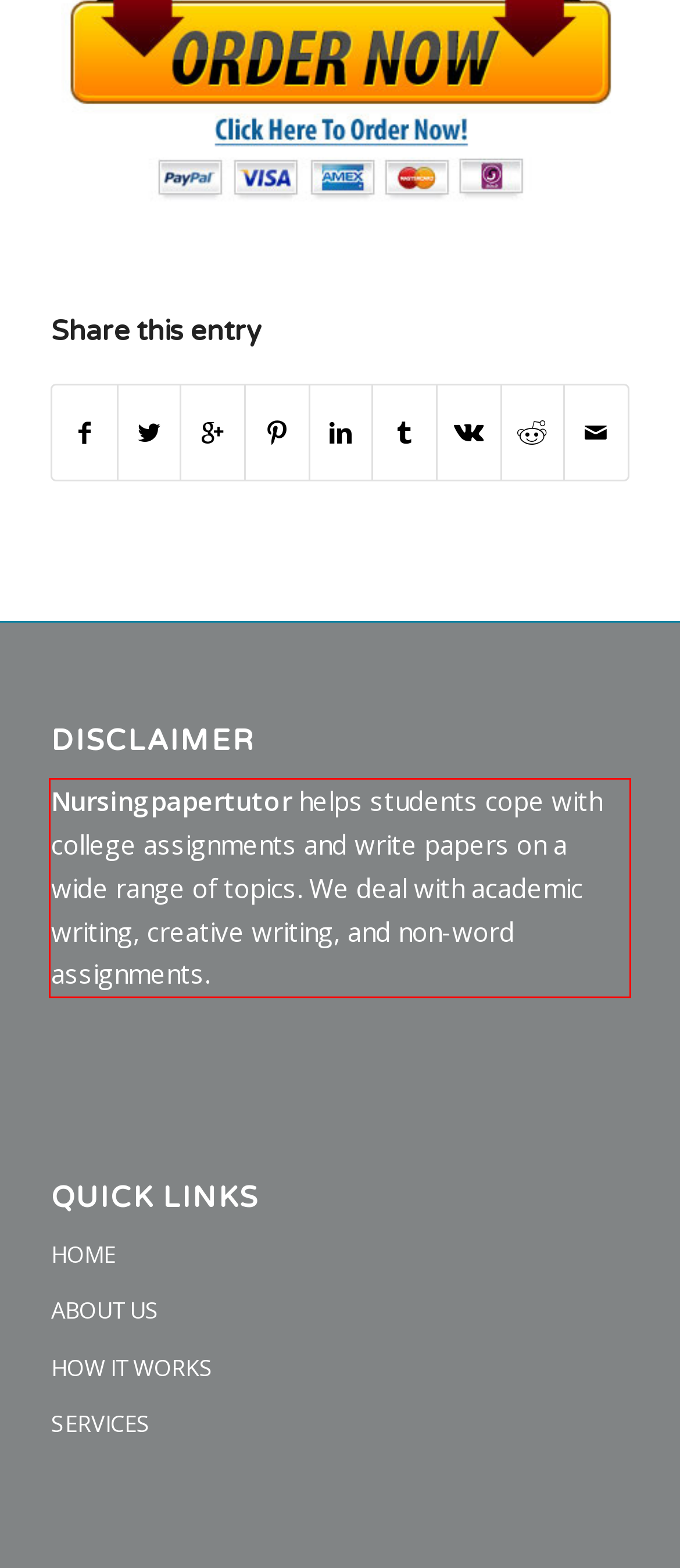Given a screenshot of a webpage, identify the red bounding box and perform OCR to recognize the text within that box.

Nursingpapertutor helps students cope with college assignments and write papers on a wide range of topics. We deal with academic writing, creative writing, and non-word assignments.